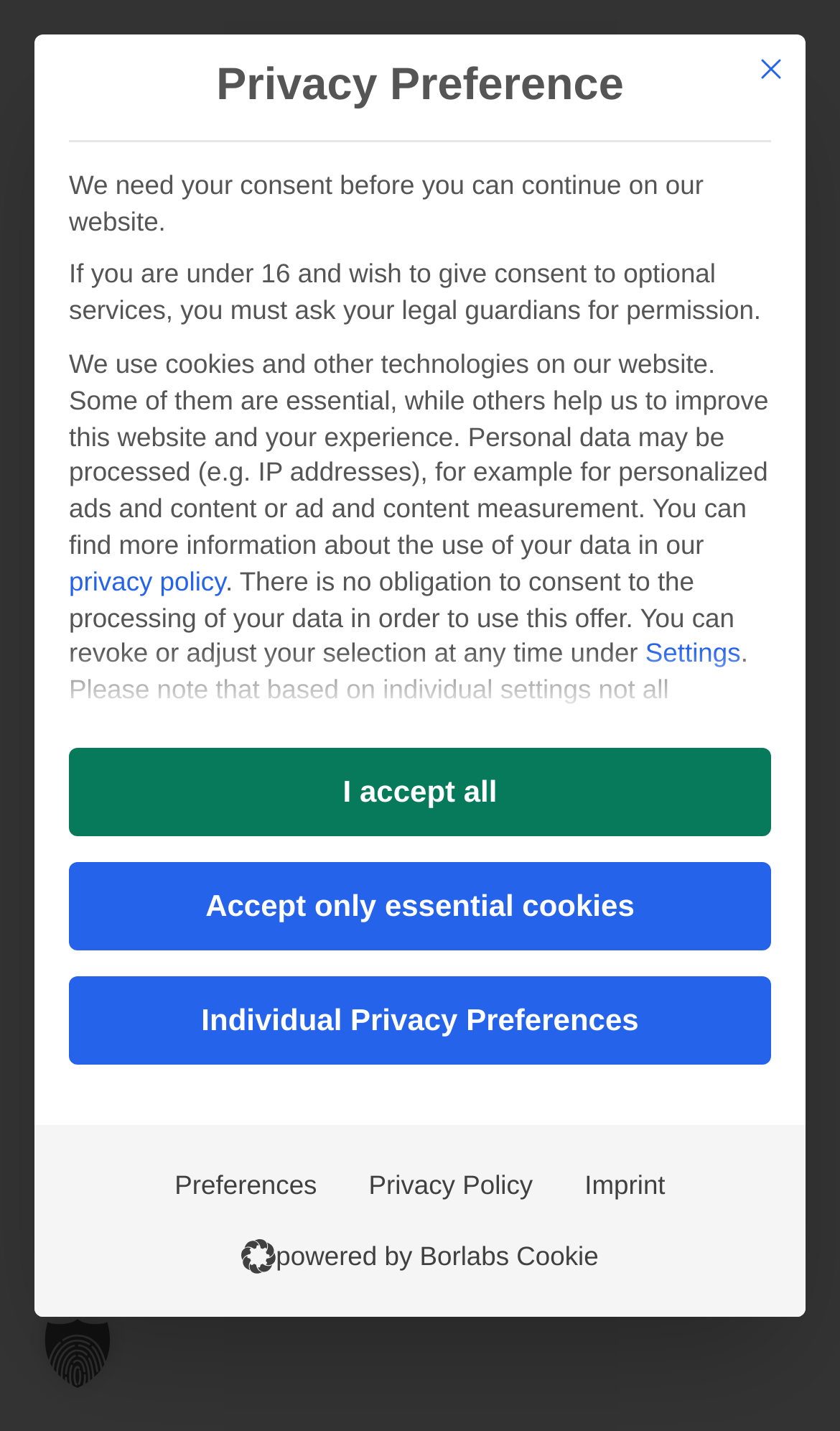What is the purpose of the 'Settings' button?
Based on the screenshot, provide a one-word or short-phrase response.

Adjust privacy settings